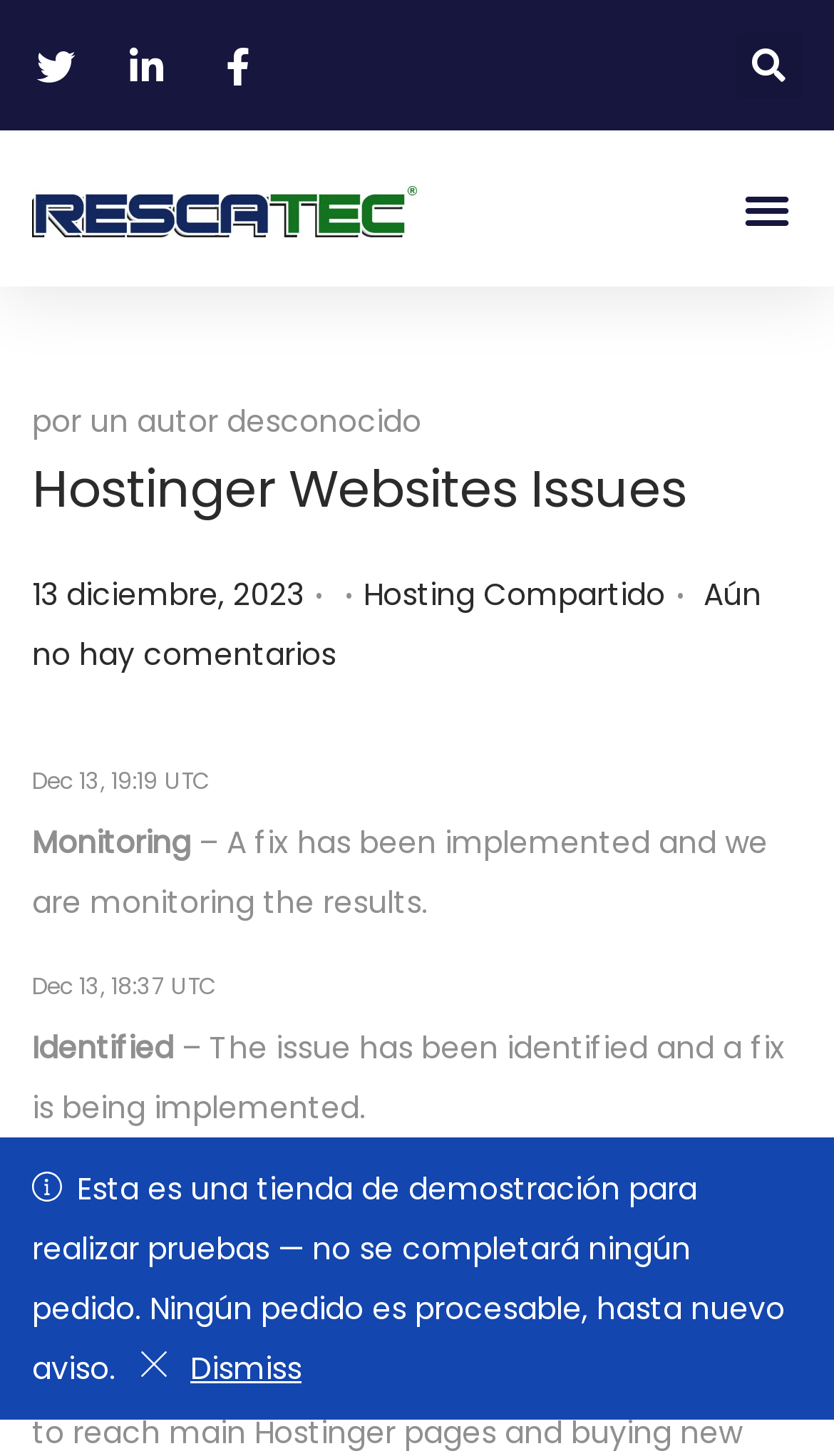Predict the bounding box of the UI element based on the description: "Aún no hay comentarios". The coordinates should be four float numbers between 0 and 1, formatted as [left, top, right, bottom].

[0.038, 0.394, 0.913, 0.464]